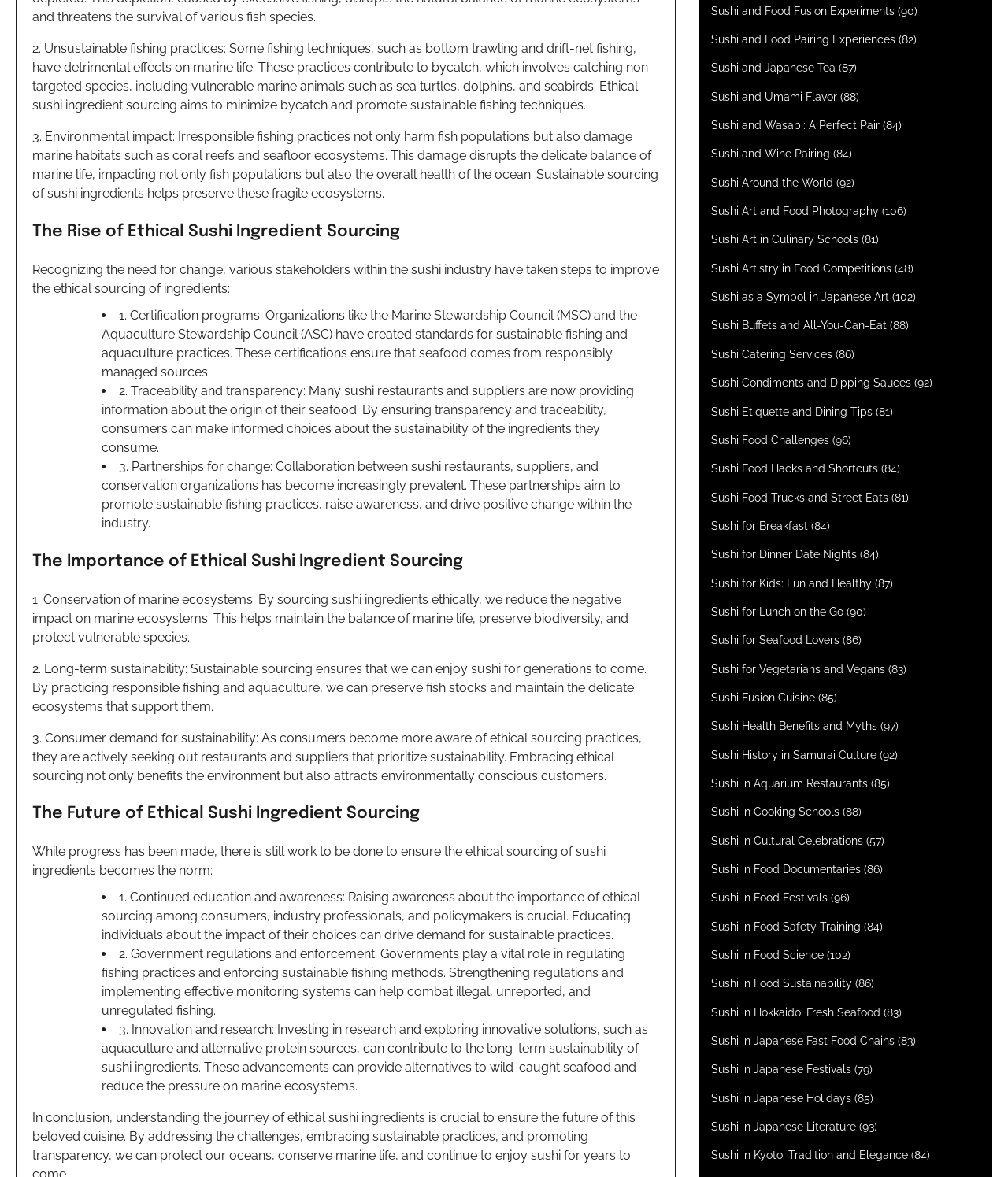Answer the question using only one word or a concise phrase: What is the importance of consumer demand for sustainability in the sushi industry?

Attract environmentally conscious customers